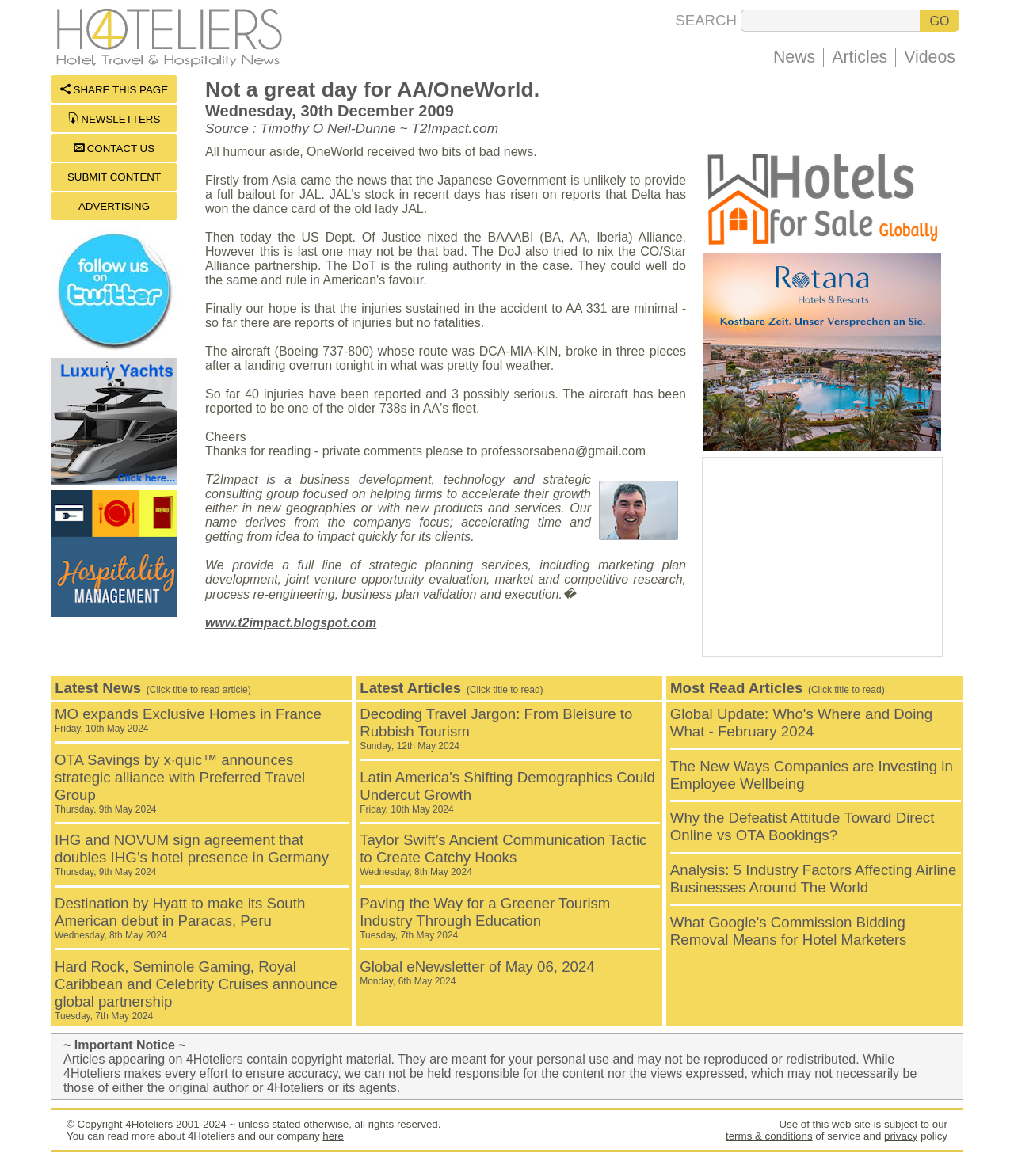How many injuries were reported in the accident?
Please use the visual content to give a single word or phrase answer.

40